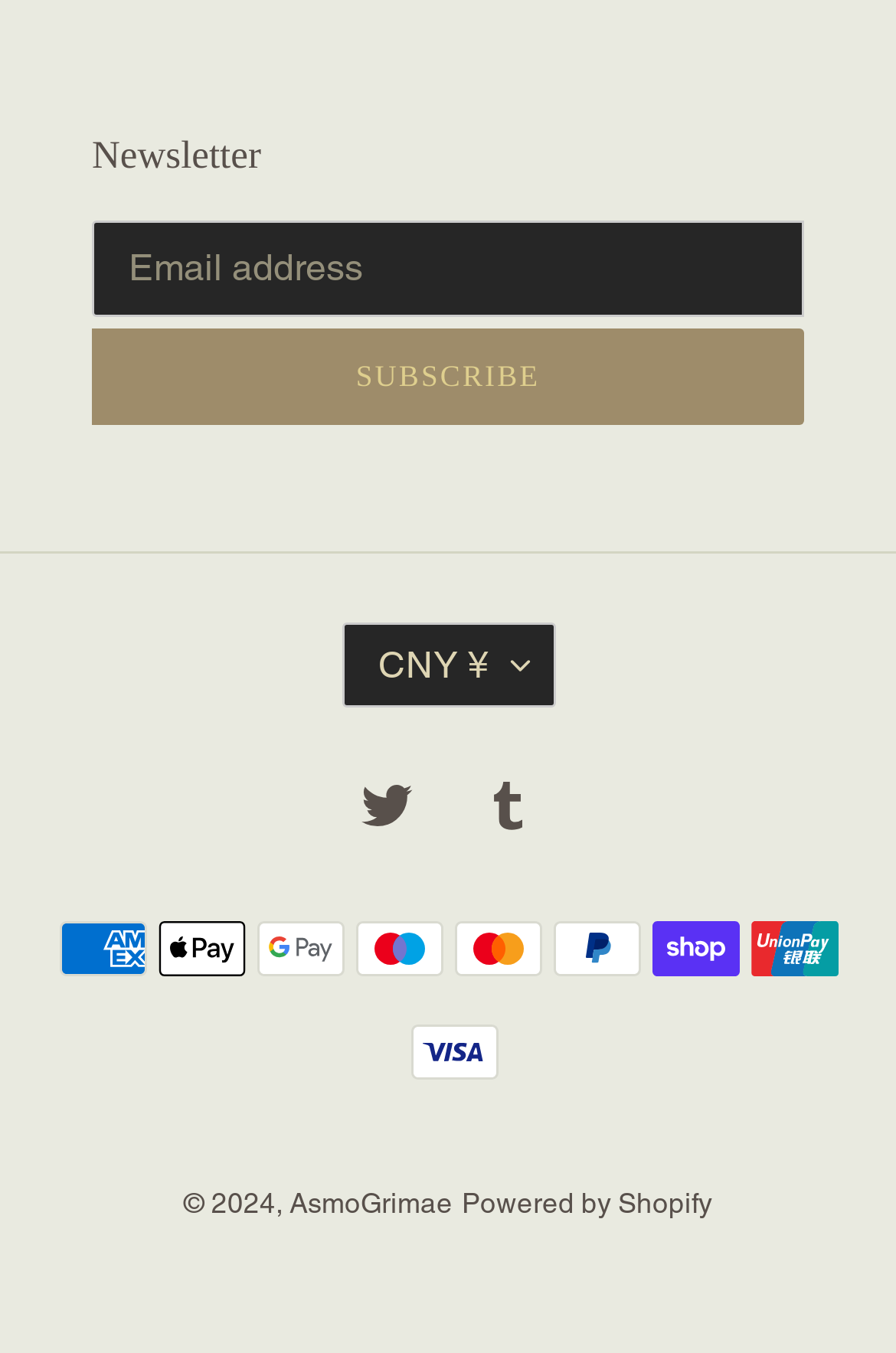Can you provide the bounding box coordinates for the element that should be clicked to implement the instruction: "View payment methods"?

[0.497, 0.667, 0.649, 0.734]